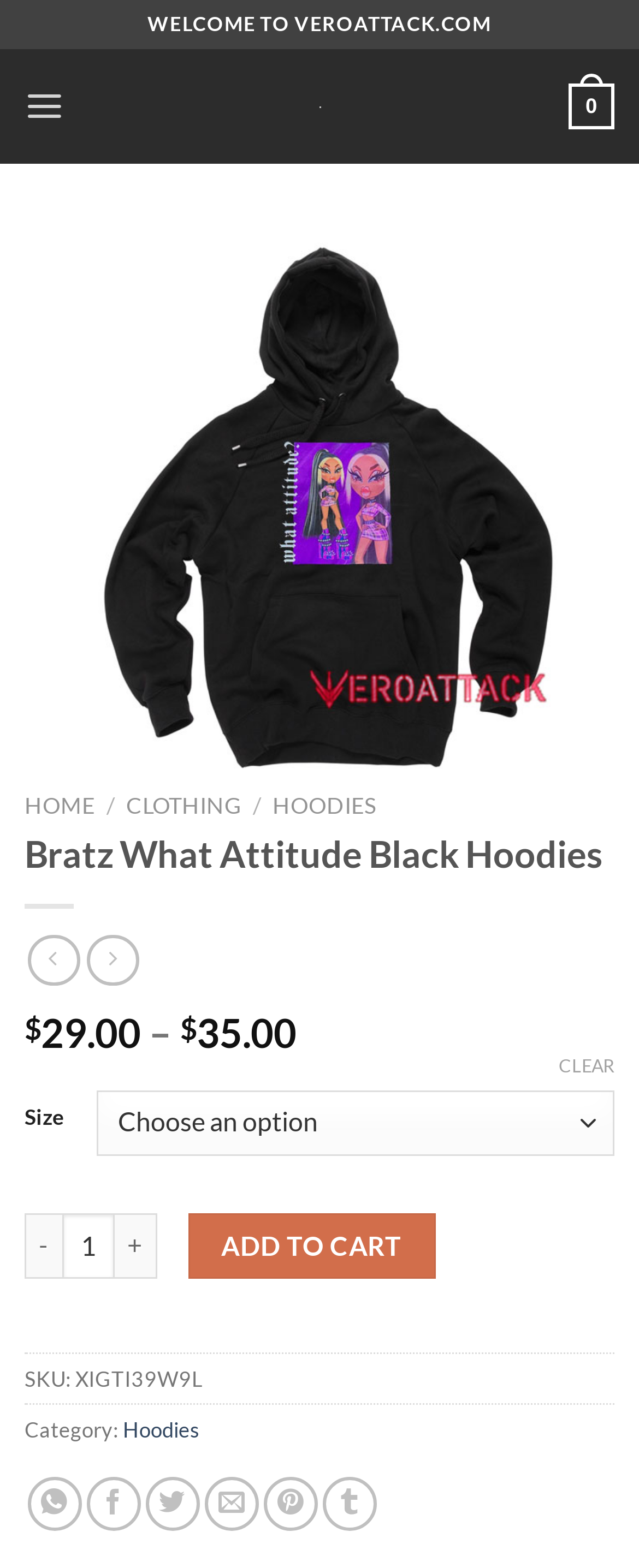Locate the bounding box coordinates of the clickable part needed for the task: "Share on Facebook".

[0.135, 0.941, 0.22, 0.976]